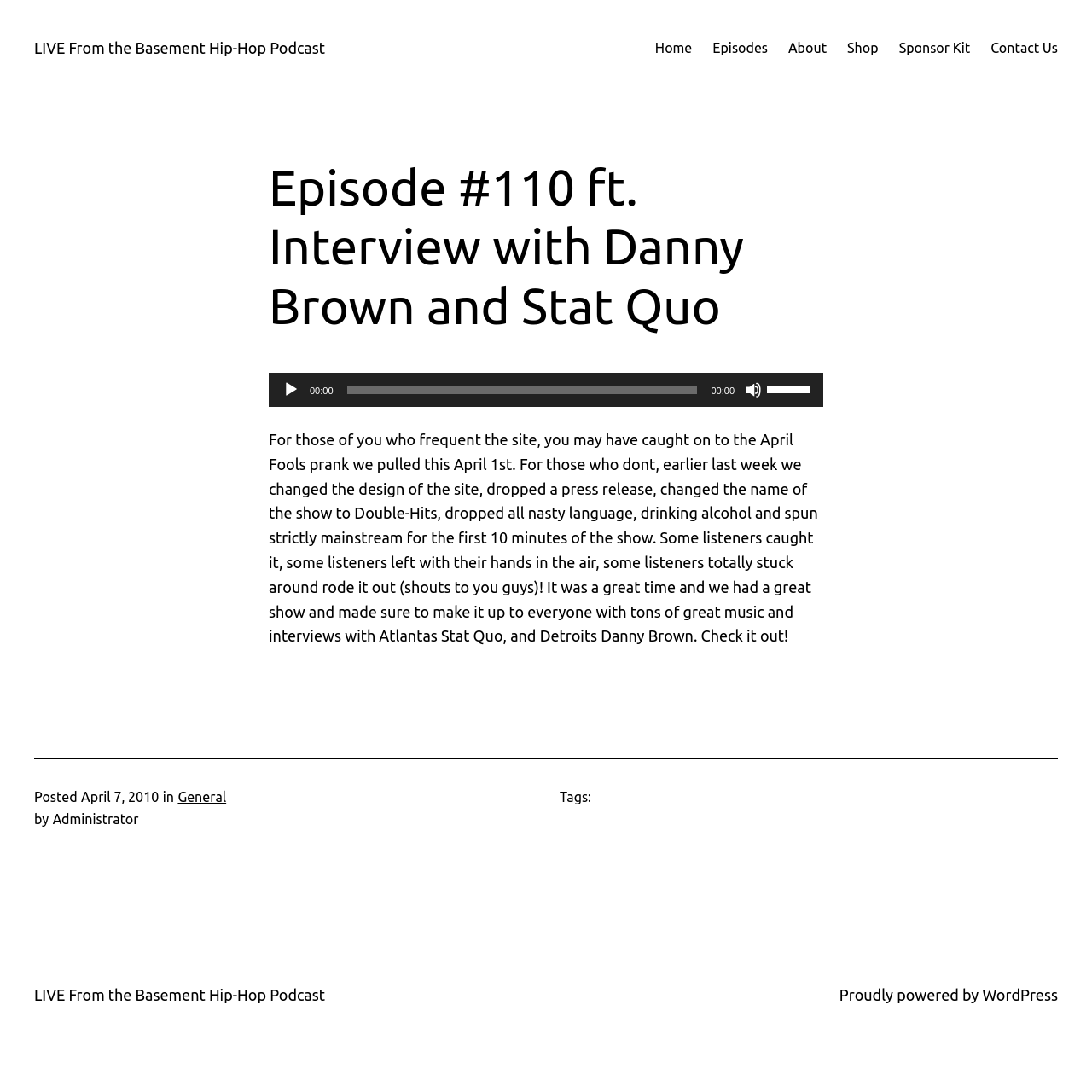Locate the bounding box coordinates of the segment that needs to be clicked to meet this instruction: "Adjust the volume using the 'Volume Slider'".

[0.702, 0.341, 0.746, 0.37]